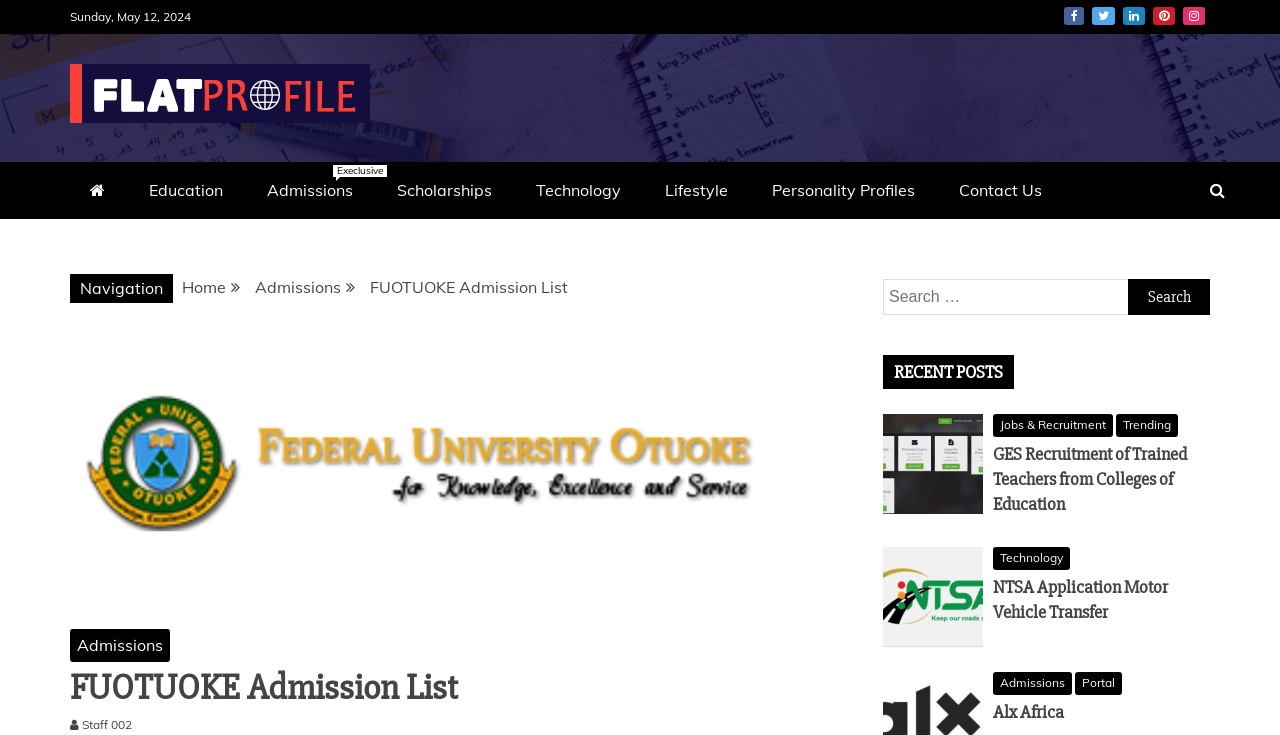Can you determine the main header of this webpage?

FUOTUOKE Admission List